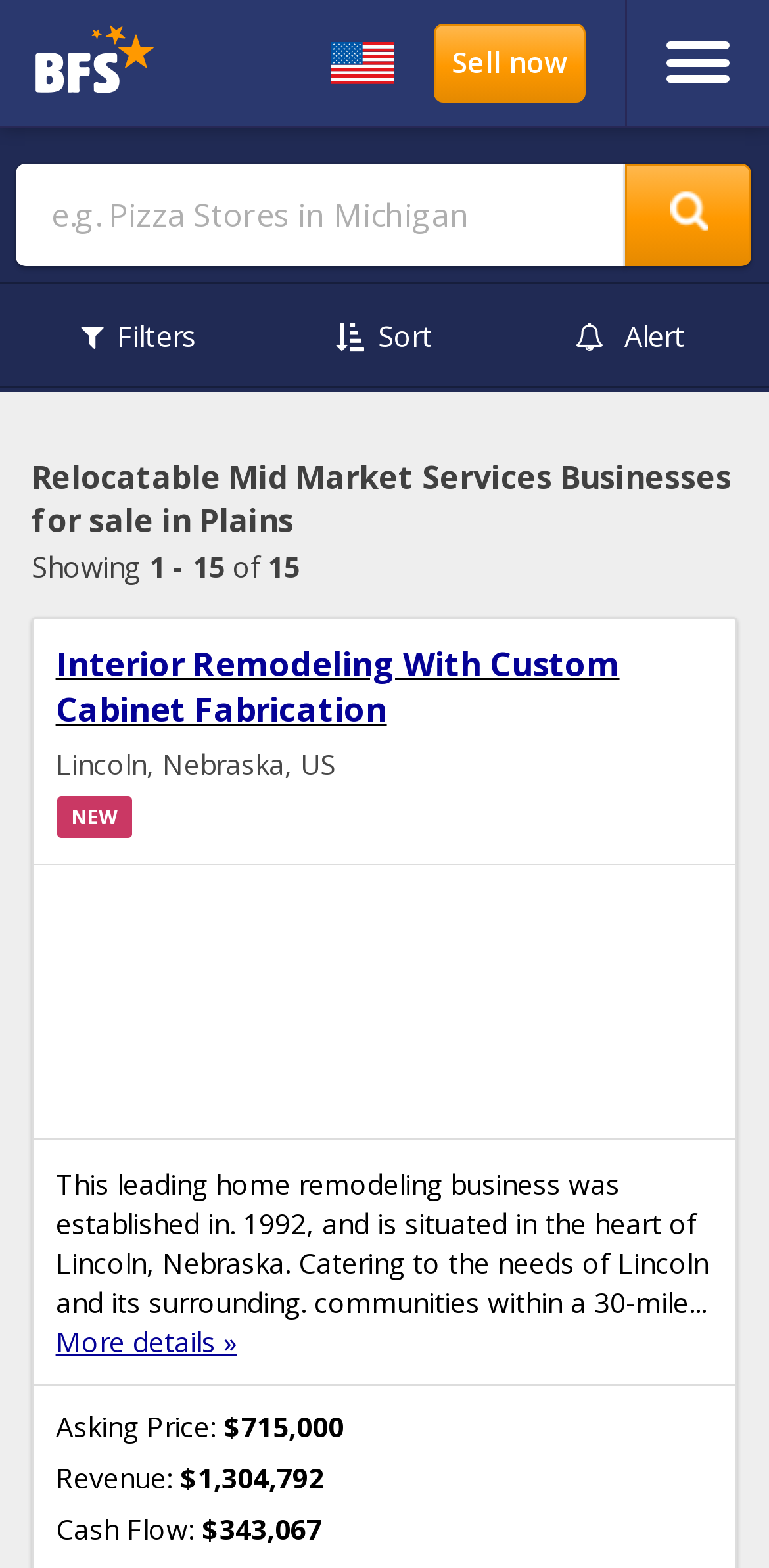Based on the image, please respond to the question with as much detail as possible:
What is the asking price of the first business listed?

I looked at the first business listed, which is 'Interior Remodeling With Custom Cabinet Fabrication', and found its asking price to be '$715,000'.